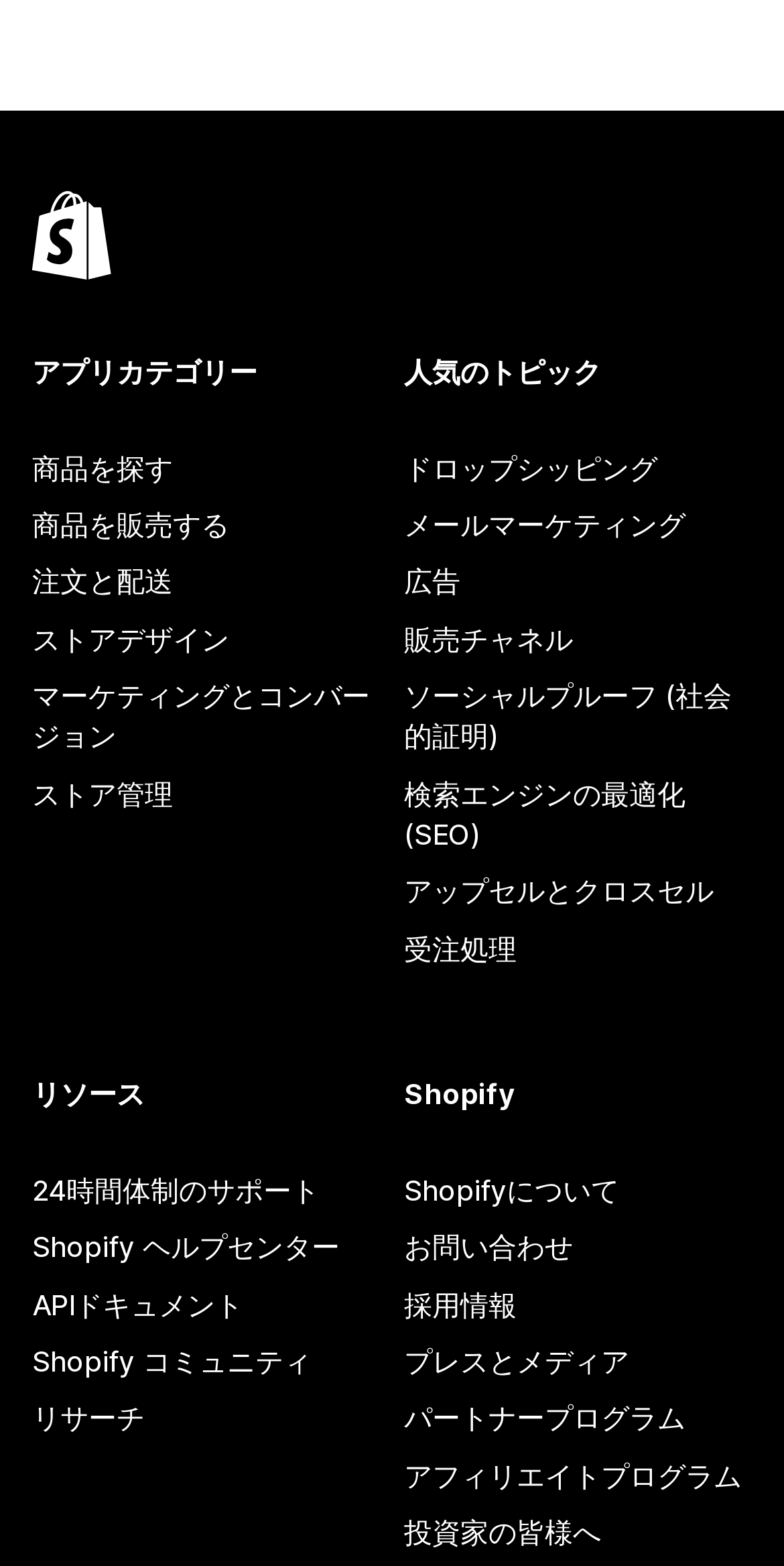Extract the bounding box coordinates for the UI element described by the text: "採用情報". The coordinates should be in the form of [left, top, right, bottom] with values between 0 and 1.

[0.515, 0.815, 0.959, 0.851]